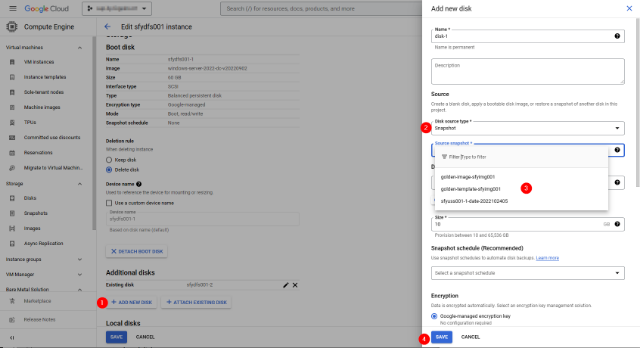Offer a comprehensive description of the image.

The image showcases the "Add new disk" dialogue box within the Google Cloud Console, specifically for configuring a new disk for a virtual machine instance. The interface prominently features fields to input the name of the disk, a description, and crucial settings related to the disk's source type. 

Highlighted in this section is the option labeled "Source type," where users can choose "Snapshot" as the method of creating the disk from an existing image or backup. Below this option, a dropdown menu displays available snapshots, enabling users to select the desired source for the disk. 

Additionally, users have the option to check a box for encryption, ensuring data security, along with settings for a snapshot schedule. Crucial action buttons—labeled "SAVE" and "CANCEL"—are situated at the bottom of the dialogue, allowing users to confirm or retract their actions easily. Overall, this interface is designed for efficient disk management and configuration in cloud environments.